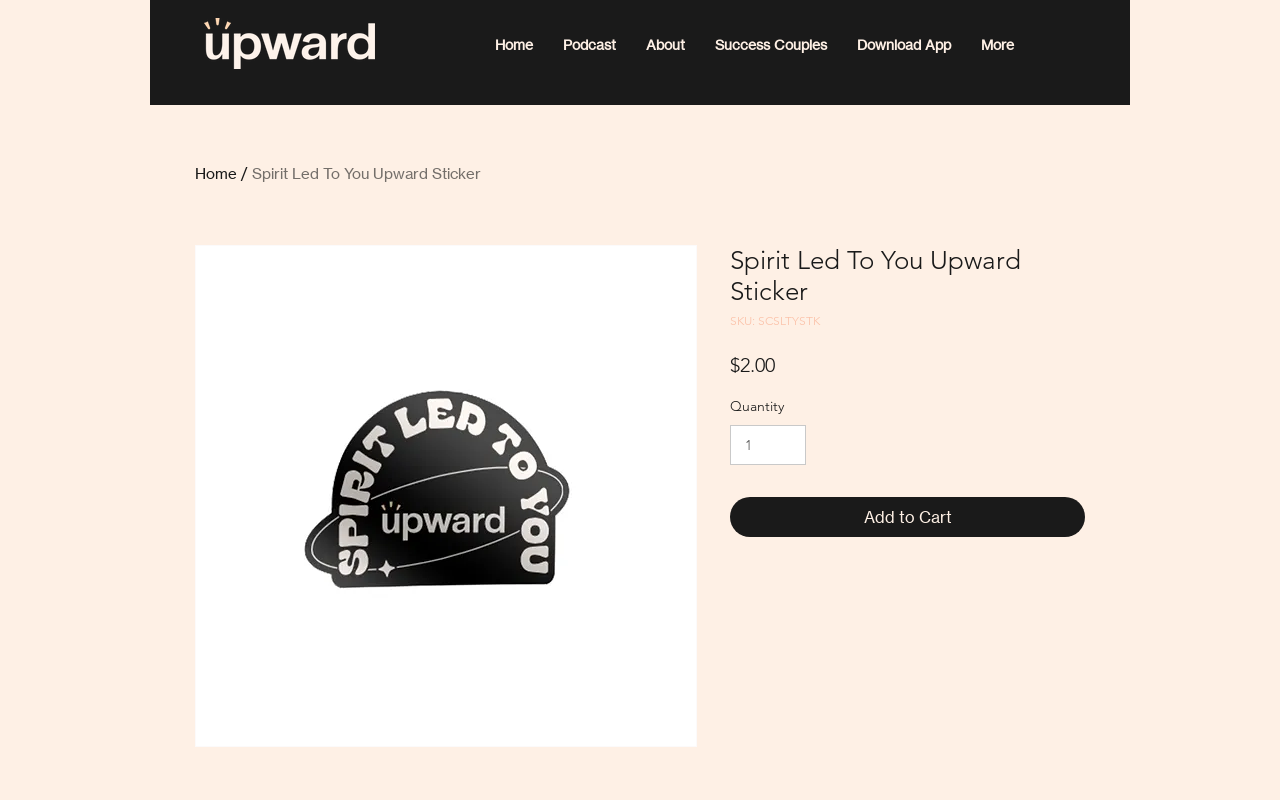Give a succinct answer to this question in a single word or phrase: 
What is the name of the sticker?

Spirit Led To You Upward Sticker